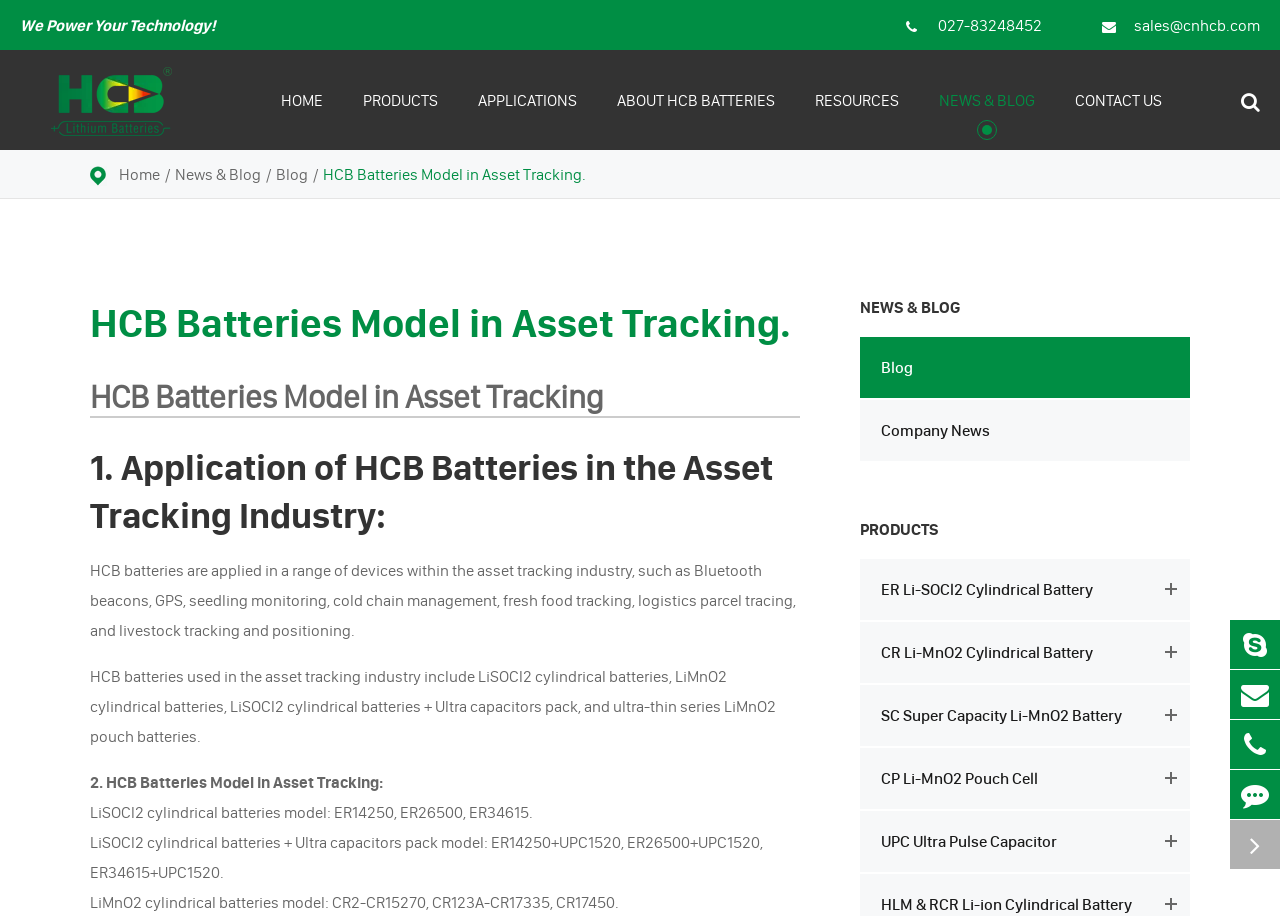Please specify the bounding box coordinates for the clickable region that will help you carry out the instruction: "View the 'NEWS & BLOG' page".

[0.733, 0.055, 0.808, 0.164]